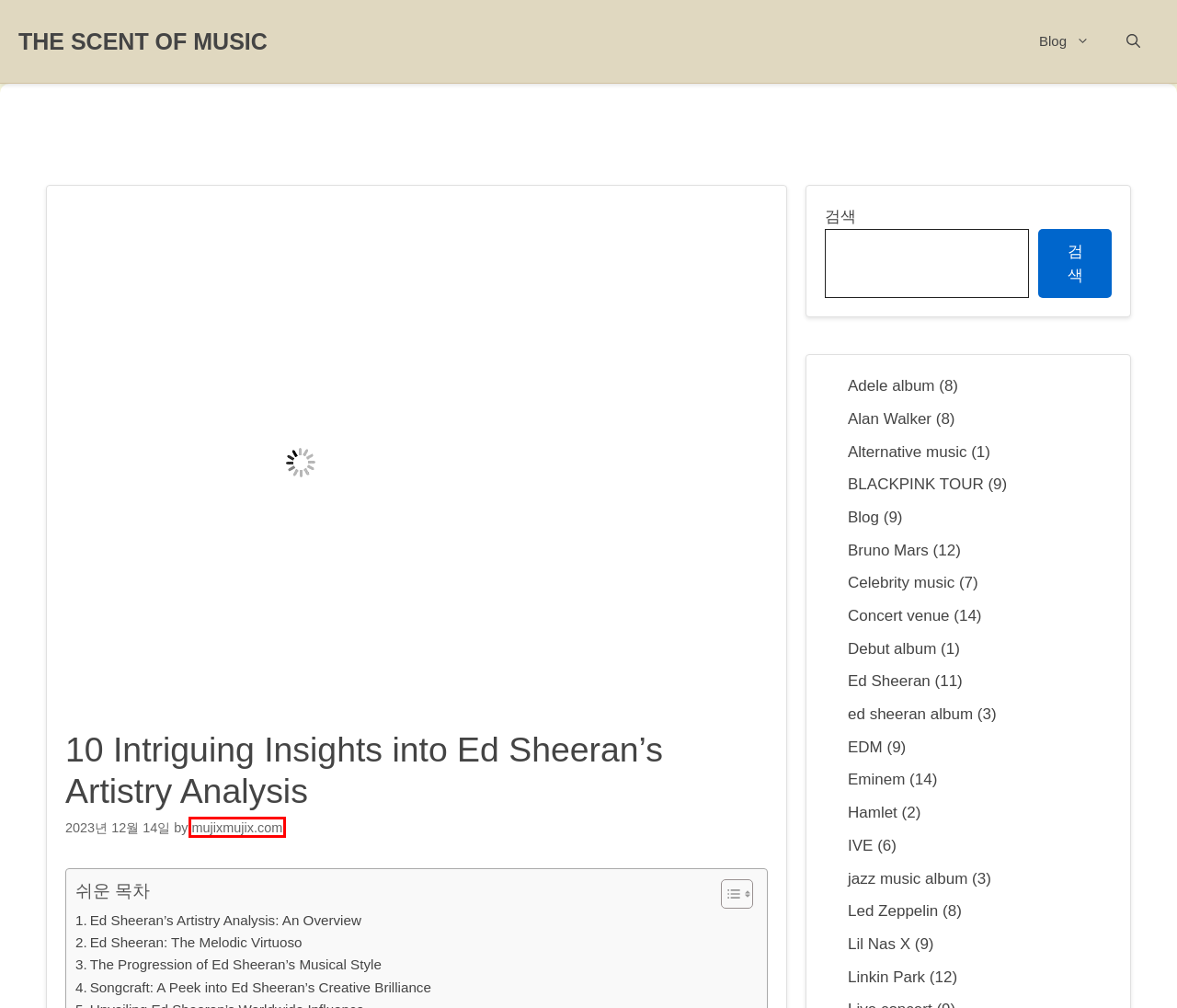View the screenshot of the webpage containing a red bounding box around a UI element. Select the most fitting webpage description for the new page shown after the element in the red bounding box is clicked. Here are the candidates:
A. Adele album - The scent of music
B. Blog - The scent of music
C. Hamlet - The scent of music
D. ed sheeran album - The scent of music
E. Linkin Park - The scent of music
F. Celebrity music - The scent of music
G. mujixmujix.com - The scent of music
H. The scent of music - Welcome to The scent of music

G